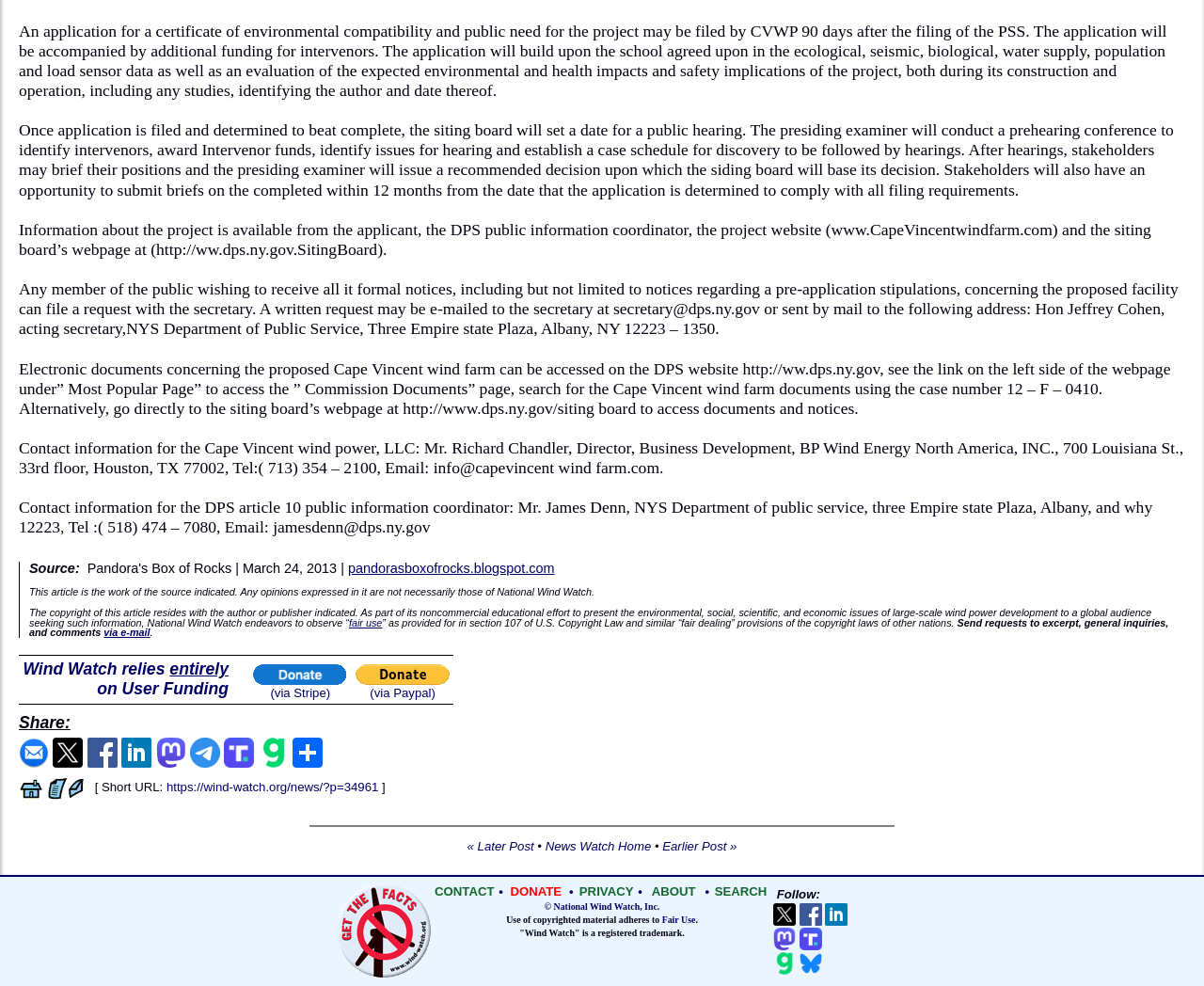Can you identify the bounding box coordinates of the clickable region needed to carry out this instruction: 'Get the Facts'? The coordinates should be four float numbers within the range of 0 to 1, stated as [left, top, right, bottom].

[0.28, 0.98, 0.358, 0.994]